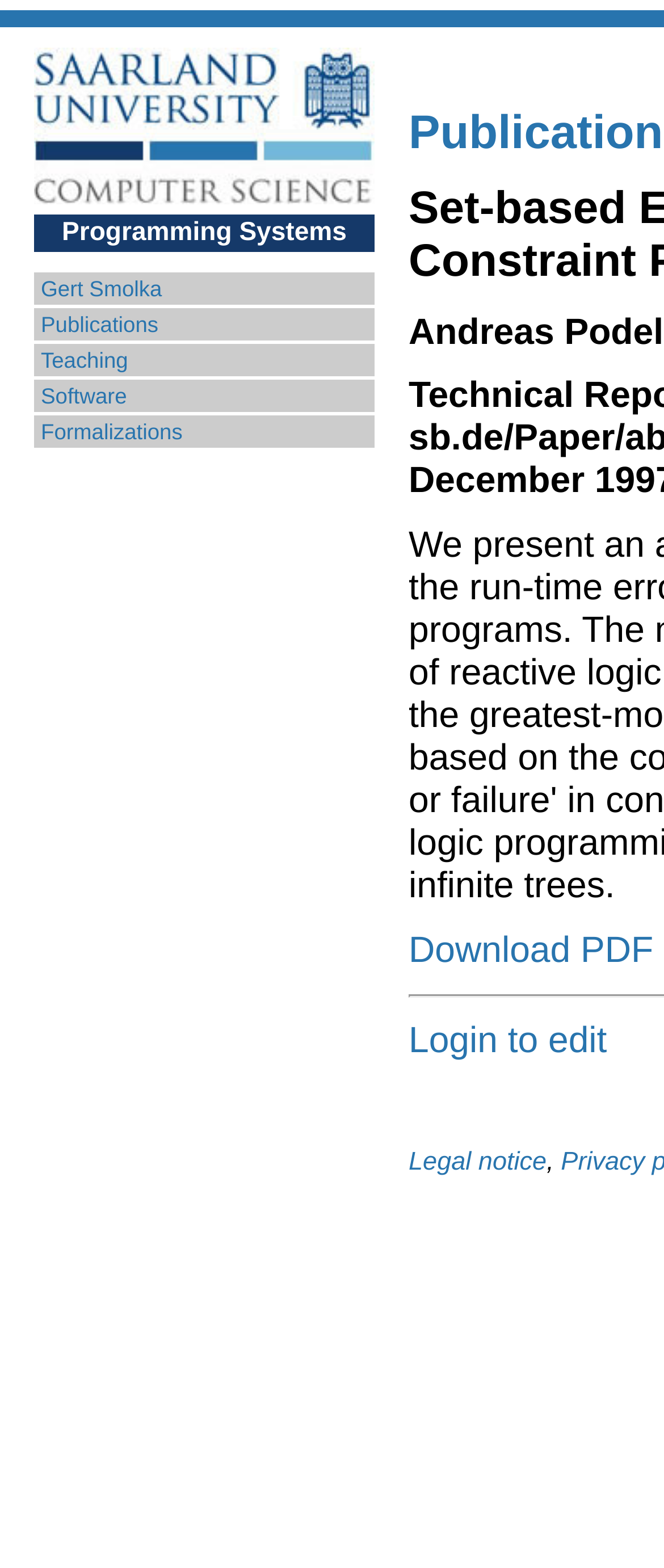What is the name of the university?
Could you answer the question with a detailed and thorough explanation?

I found the answer by looking at the top-left corner of the webpage, where there is a link with an image that says 'Saarland University'.